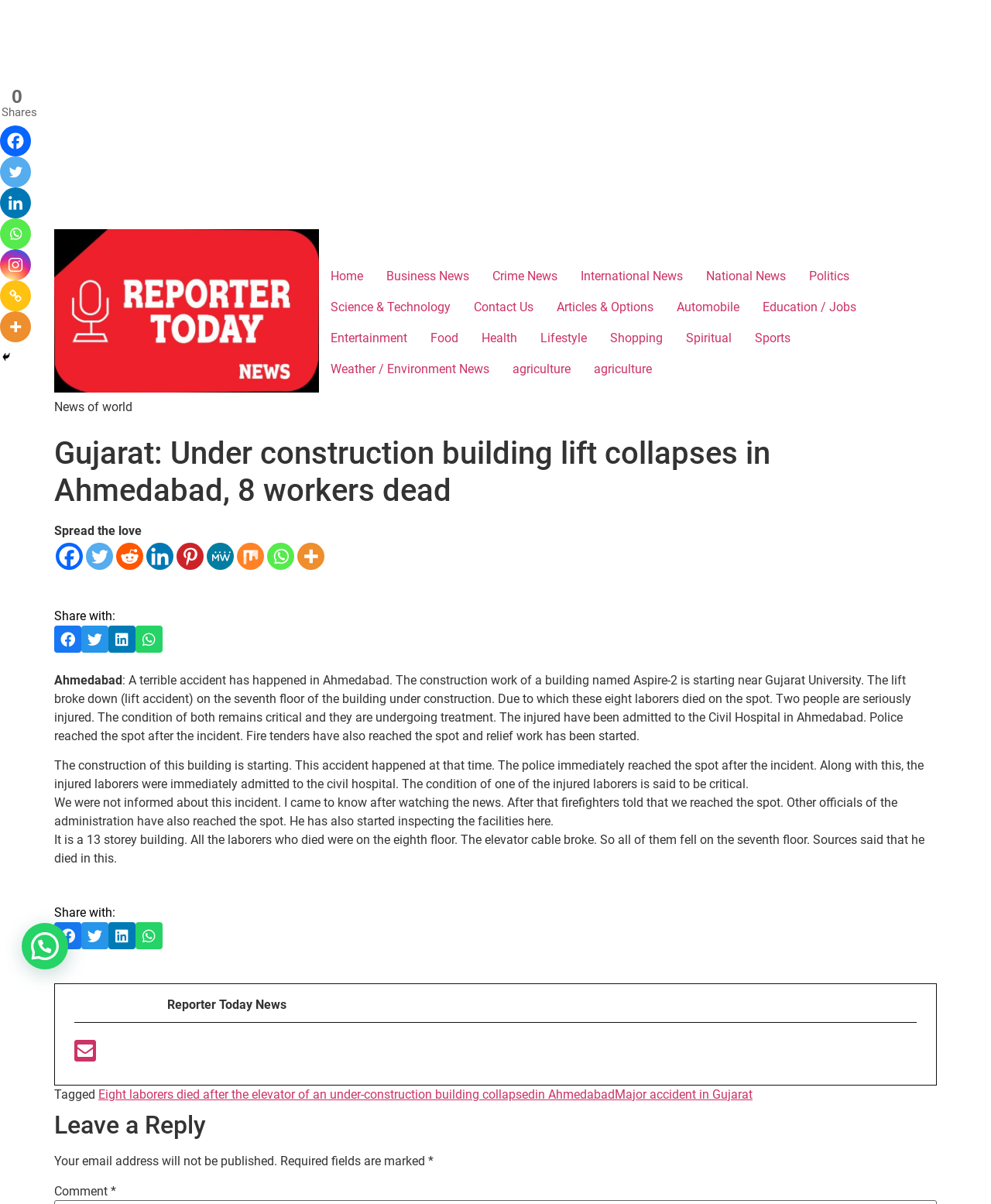Given the element description: "aria-label="Advertisement" name="aswift_1" title="Advertisement"", predict the bounding box coordinates of the UI element it refers to, using four float numbers between 0 and 1, i.e., [left, top, right, bottom].

[0.0, 0.0, 0.938, 0.18]